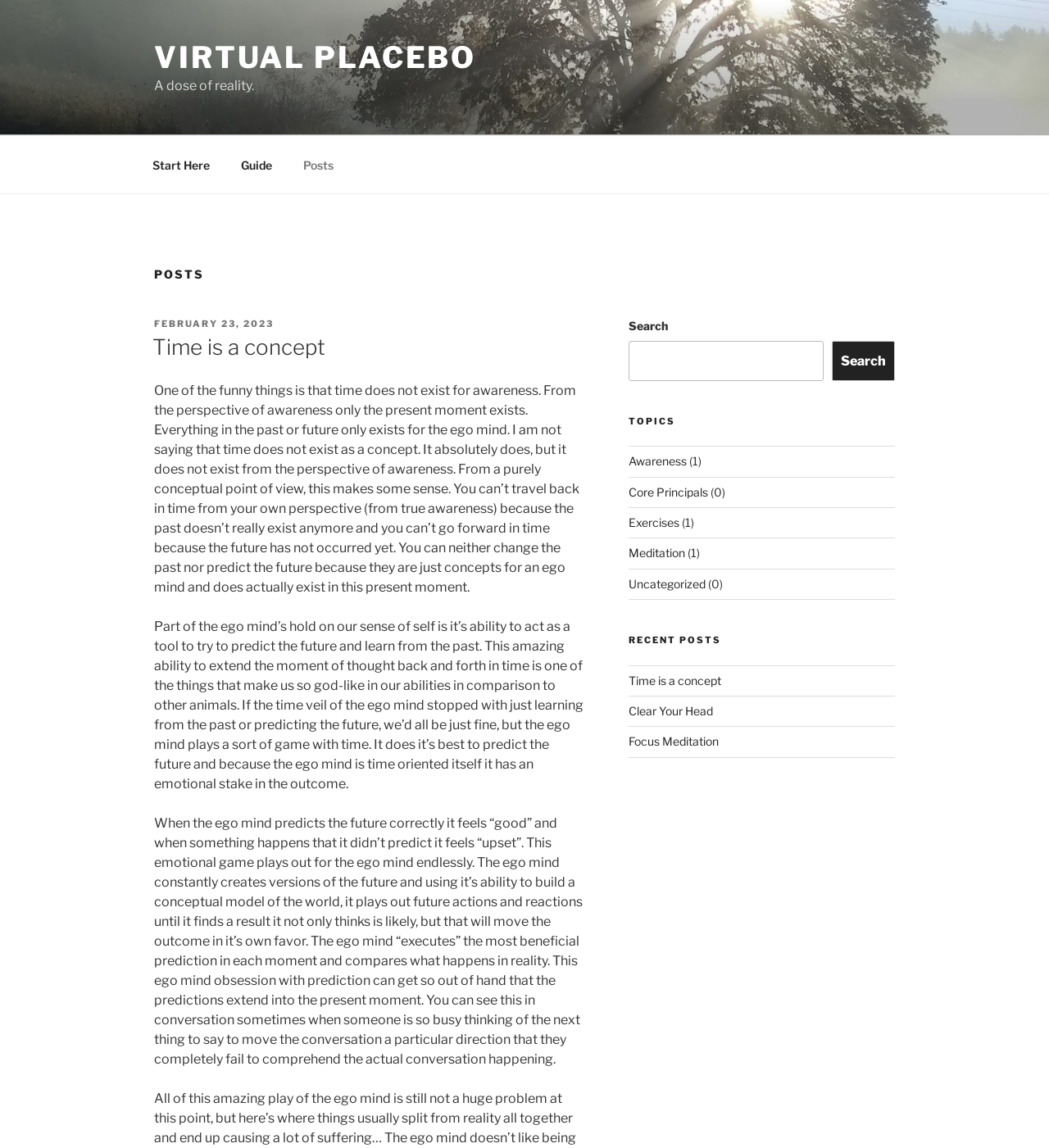Please find the bounding box coordinates (top-left x, top-left y, bottom-right x, bottom-right y) in the screenshot for the UI element described as follows: Exercises

[0.599, 0.449, 0.647, 0.461]